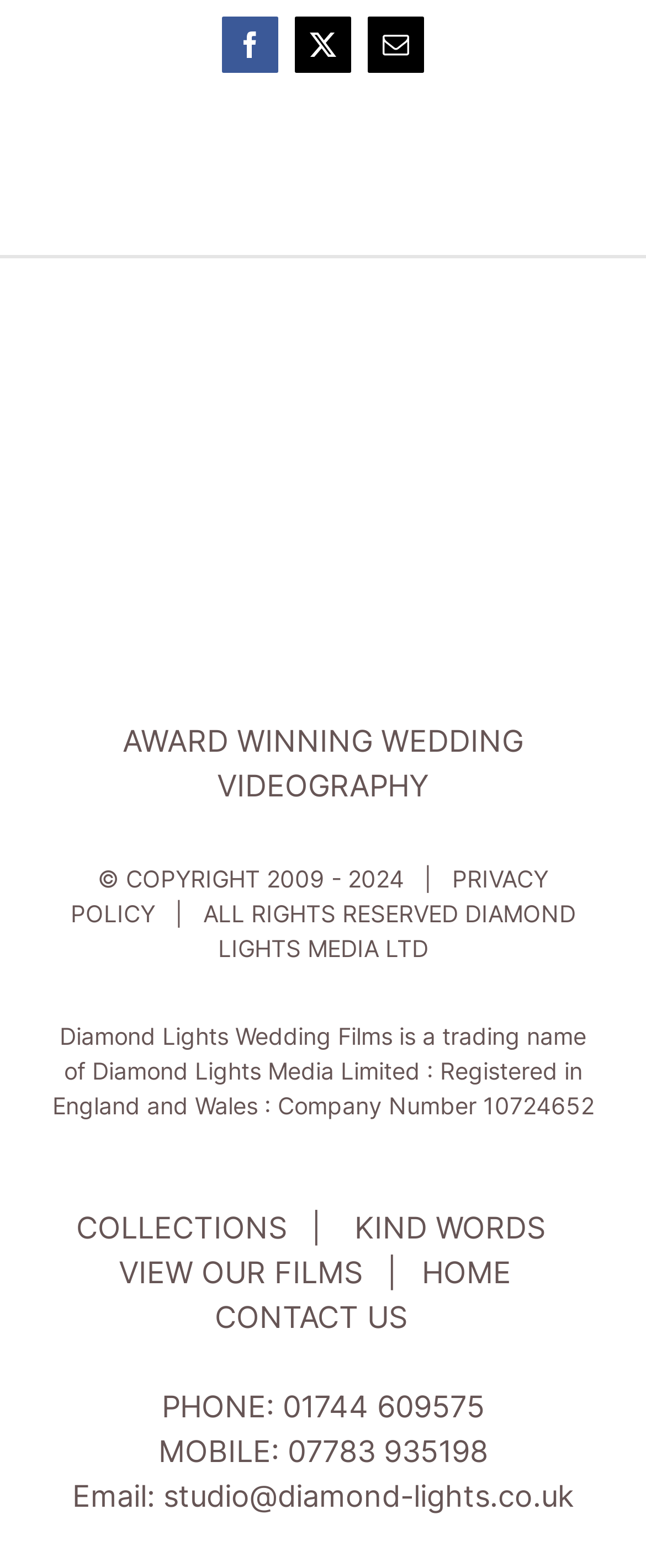What is the phone number of the company?
Please provide a single word or phrase in response based on the screenshot.

01744 609575